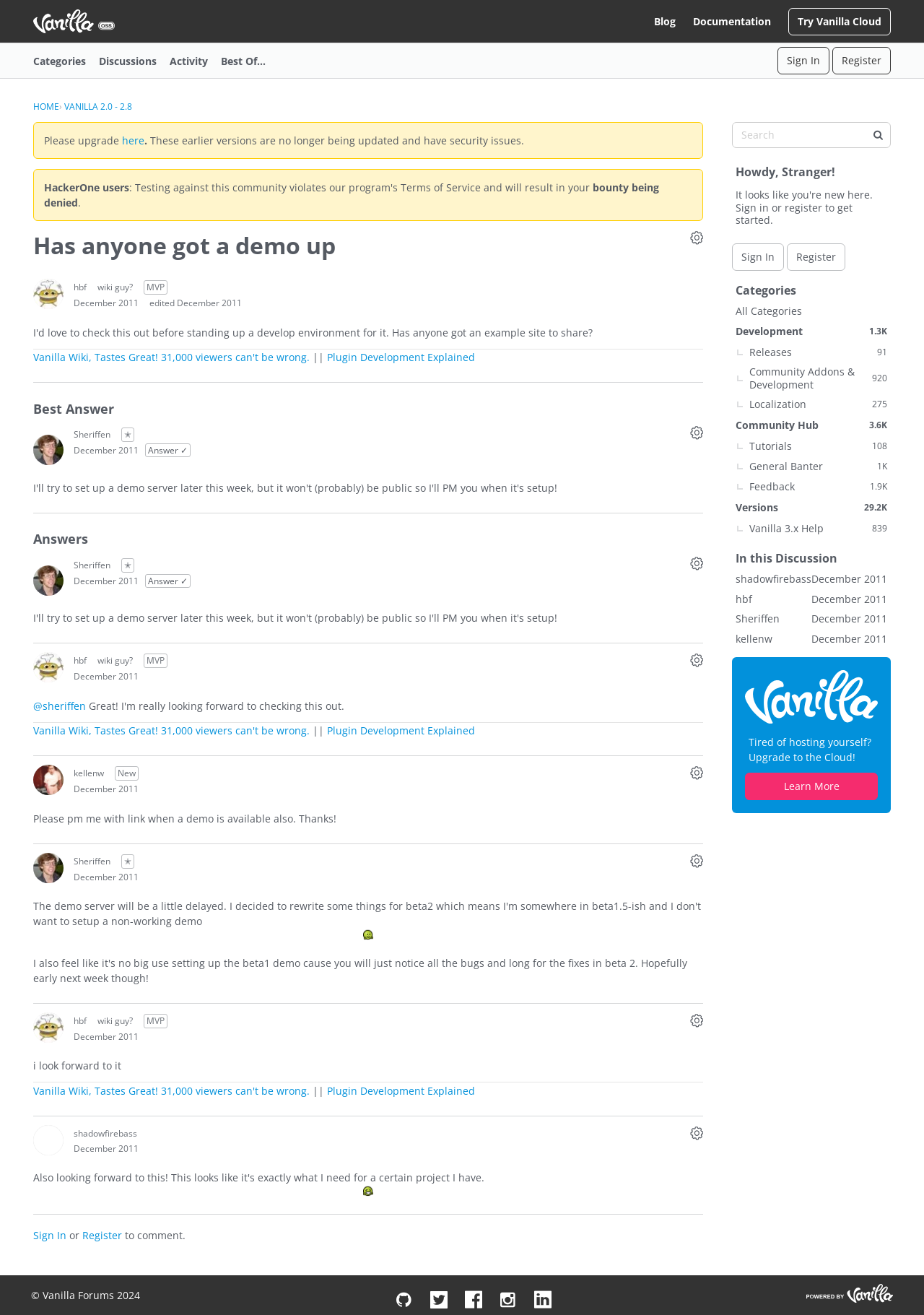Given the description of the UI element: "839 Vanilla 3.x Help", predict the bounding box coordinates in the form of [left, top, right, bottom], with each value being a float between 0 and 1.

[0.792, 0.394, 0.964, 0.41]